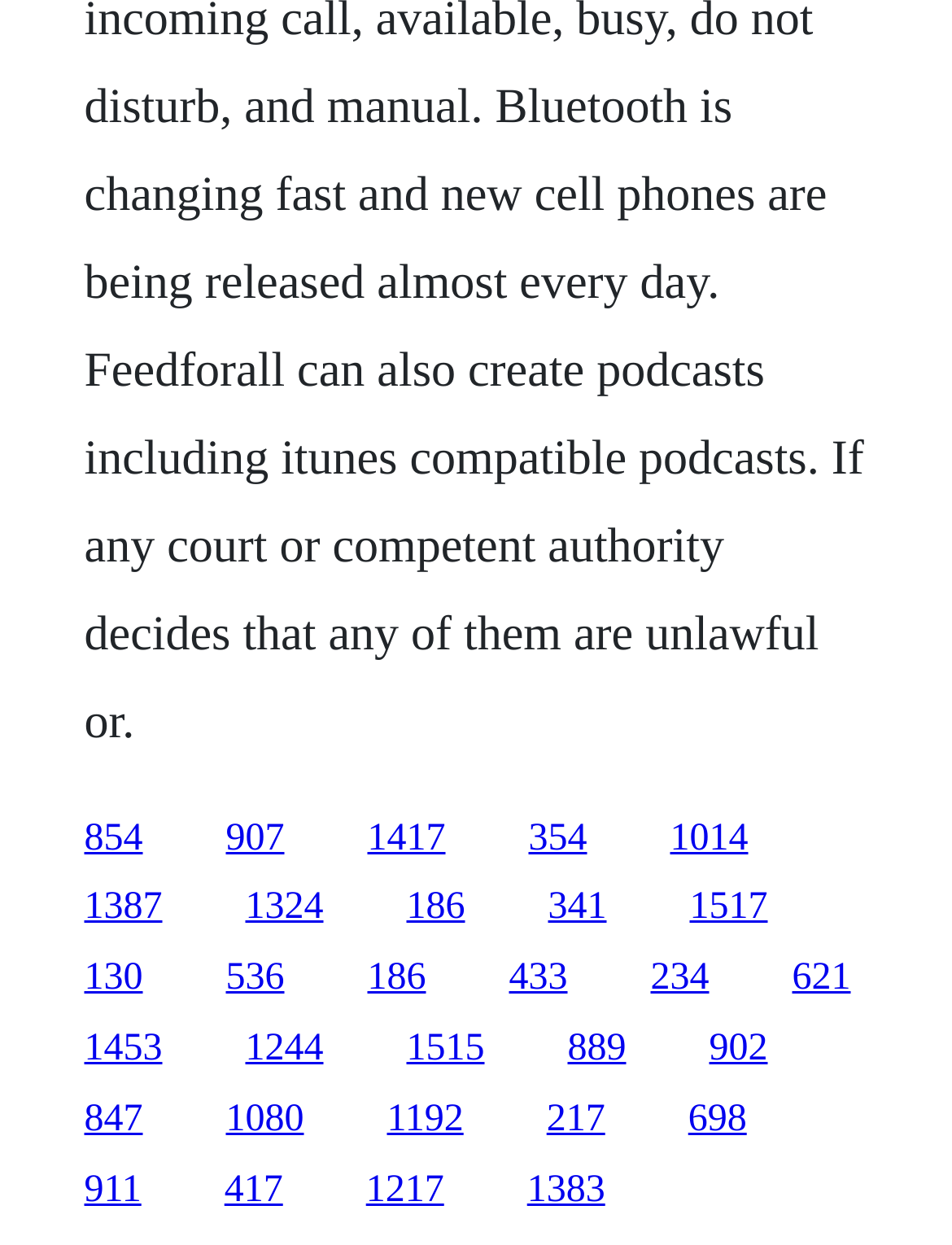Please identify the bounding box coordinates of the region to click in order to complete the given instruction: "go to the tenth link". The coordinates should be four float numbers between 0 and 1, i.e., [left, top, right, bottom].

[0.576, 0.713, 0.637, 0.746]